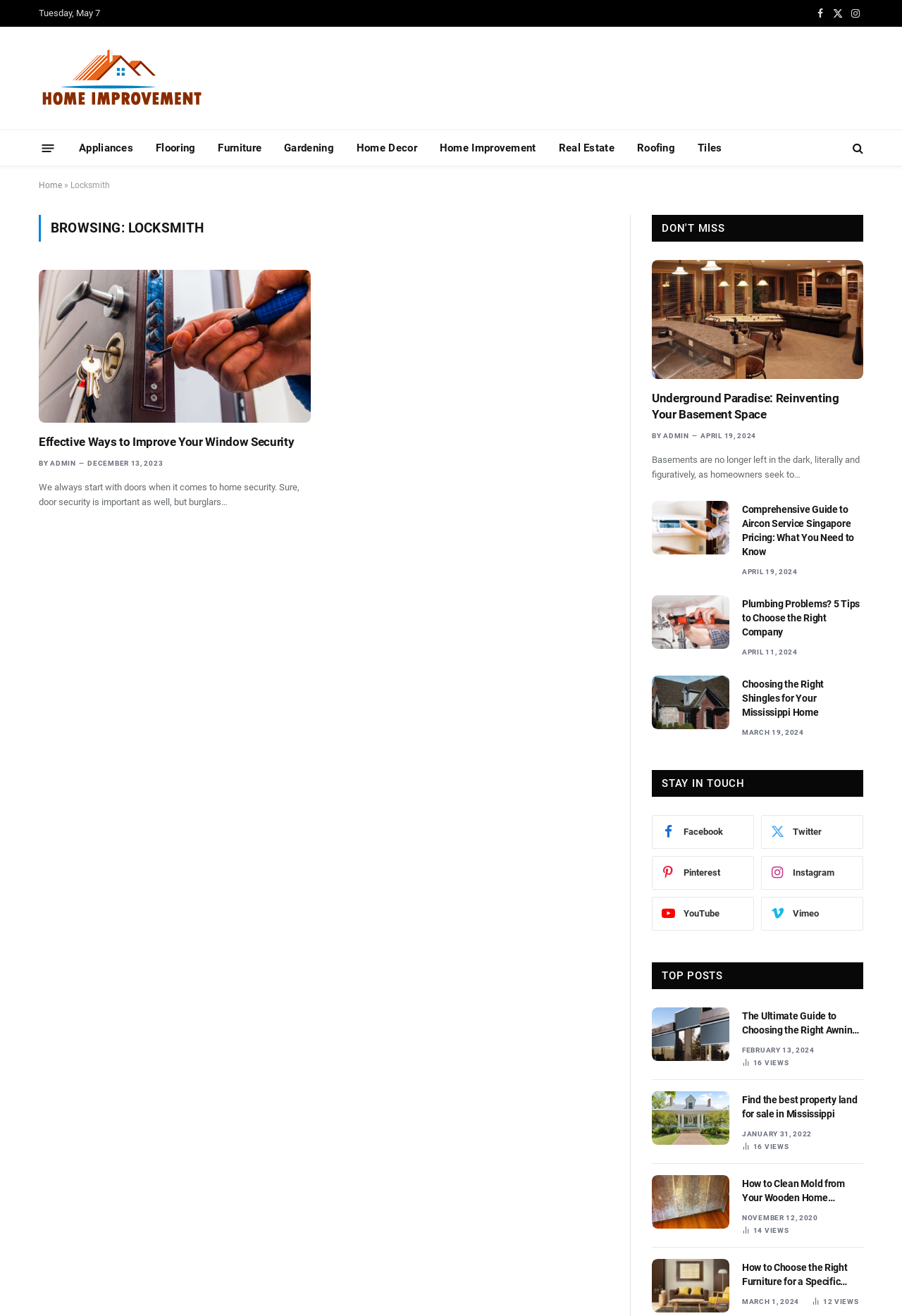What is the date of the current webpage?
Analyze the image and provide a thorough answer to the question.

The date of the current webpage can be found at the top of the page, which is 'Tuesday, May 7'. This information is provided in the format of day of the week, month, and day of the month.